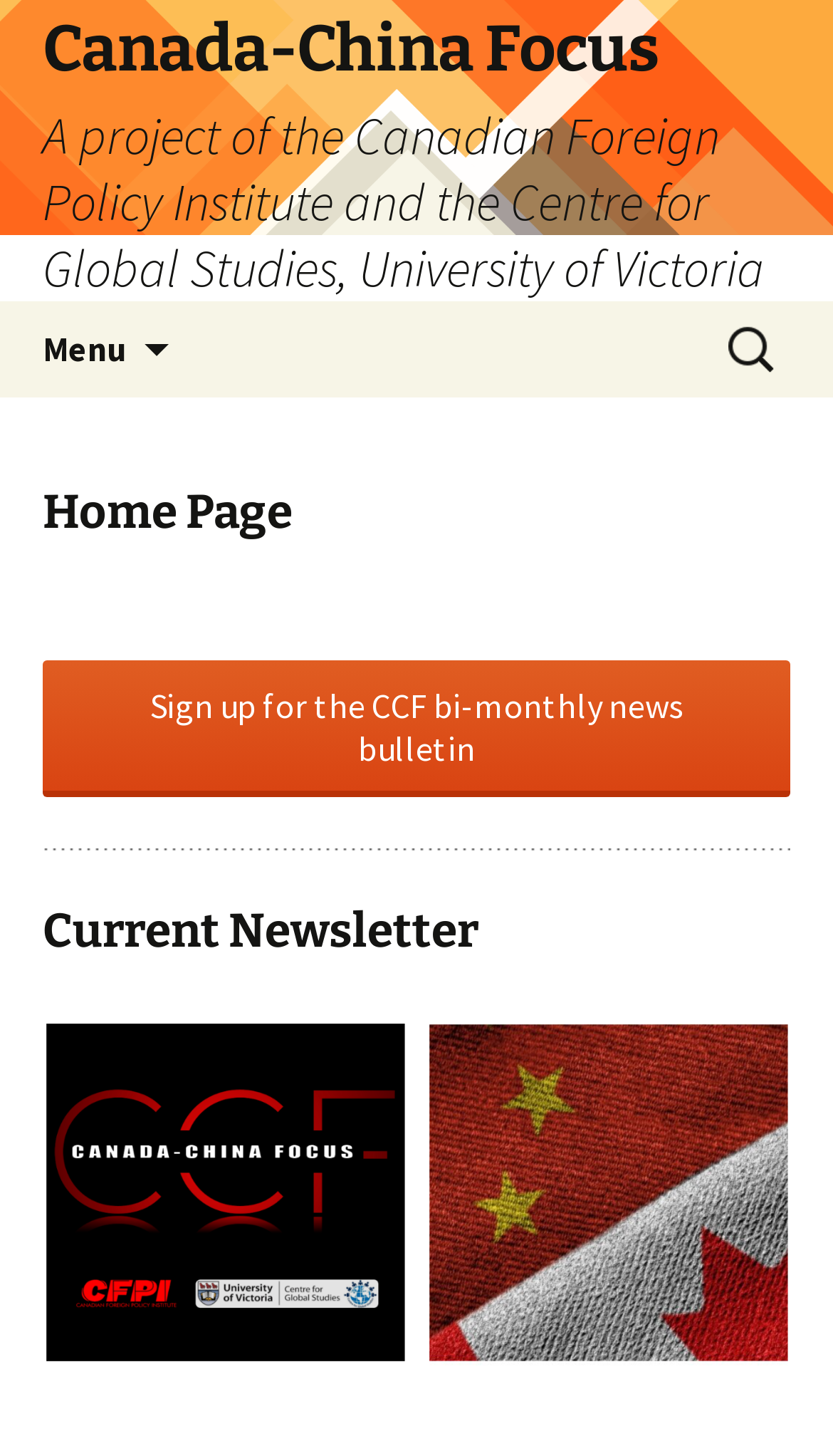Using the information in the image, give a detailed answer to the following question: What can be searched on this webpage?

There is a search box on the webpage with a placeholder text 'Search for:' and a bounding box of [0.862, 0.213, 0.949, 0.267], but it is not clear what can be searched on this webpage without further context or information.